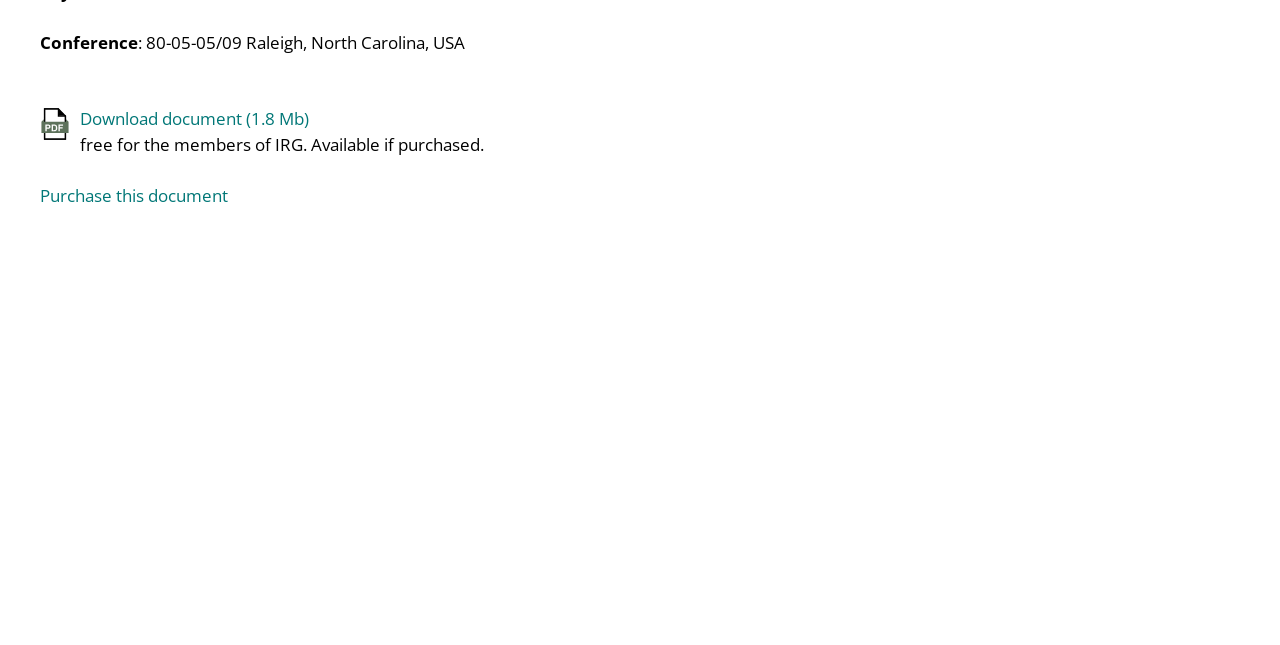Extract the bounding box for the UI element that matches this description: "Purchase this document".

[0.031, 0.284, 0.178, 0.32]